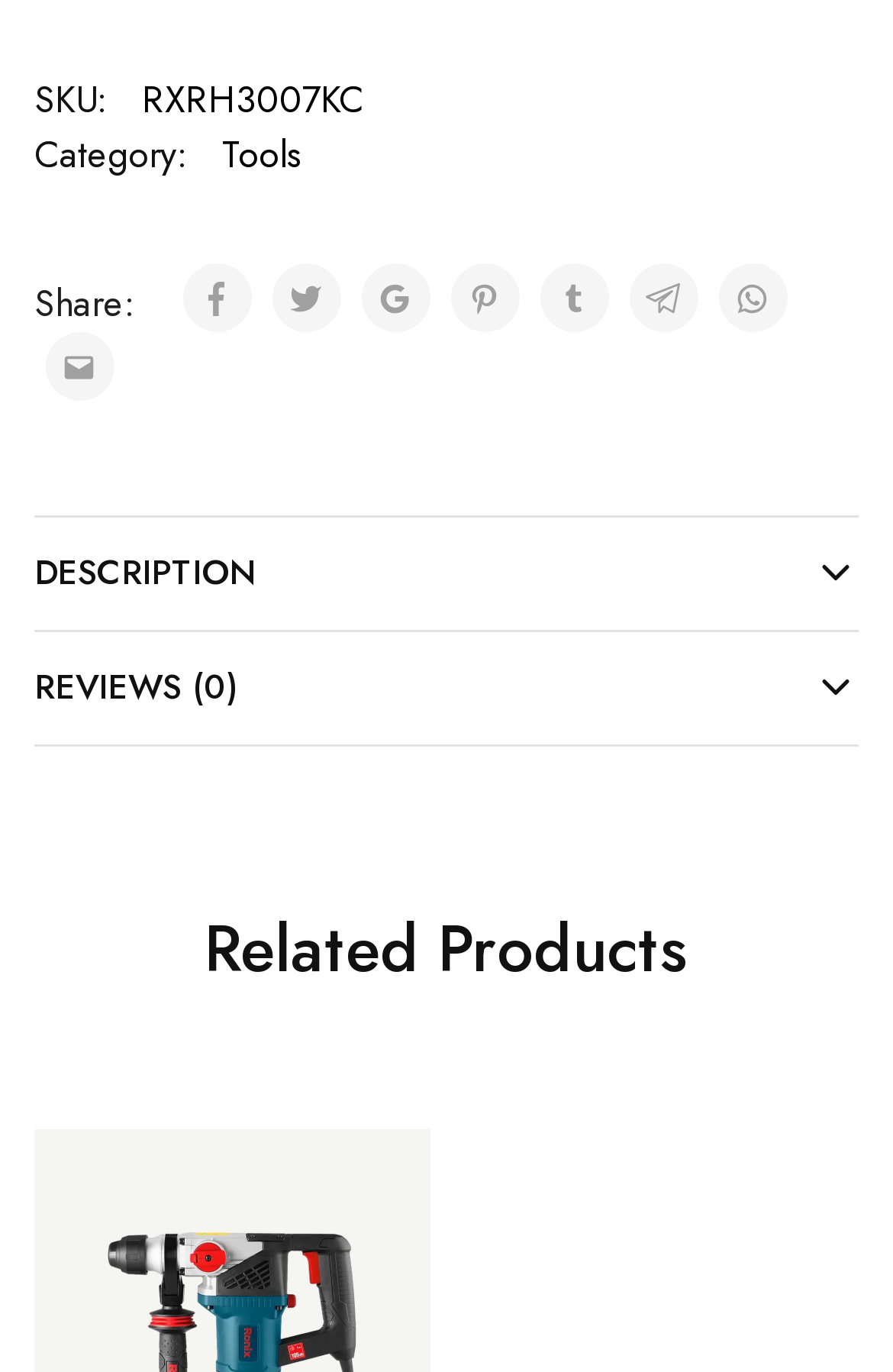Analyze the image and provide a detailed answer to the question: What is the category of the product?

The category of the product can be found in the static text element 'Category:' and its corresponding value is 'Tools' which is a link element.